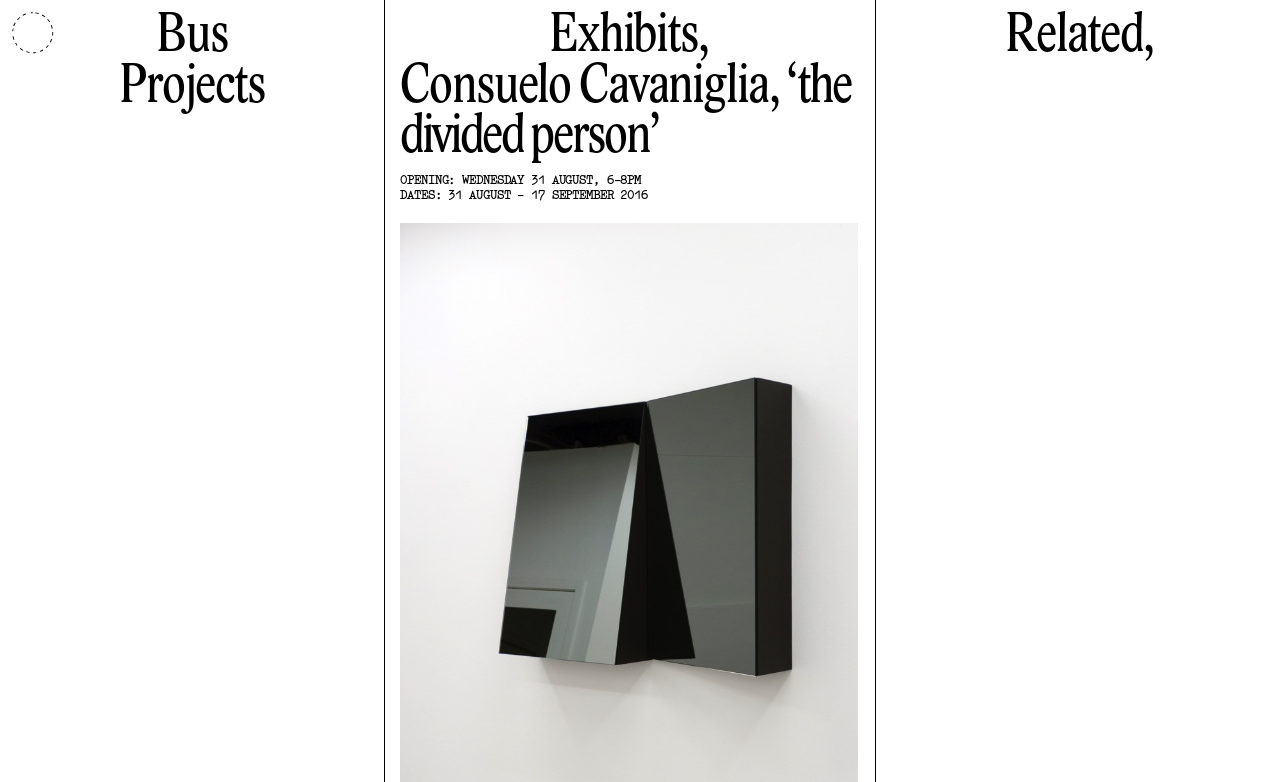Locate the bounding box of the UI element described by: "BusProjects" in the given webpage screenshot.

[0.093, 0.011, 0.207, 0.143]